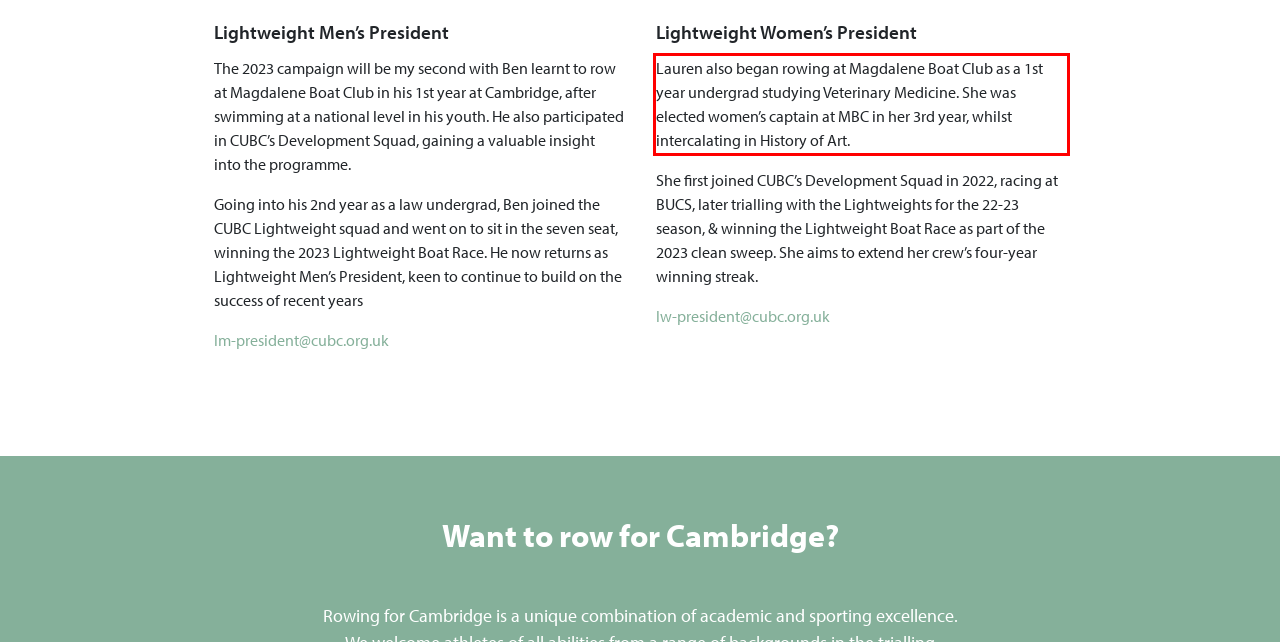Look at the screenshot of the webpage, locate the red rectangle bounding box, and generate the text content that it contains.

Lauren also began rowing at Magdalene Boat Club as a 1st year undergrad studying Veterinary Medicine. She was elected women’s captain at MBC in her 3rd year, whilst intercalating in History of Art.